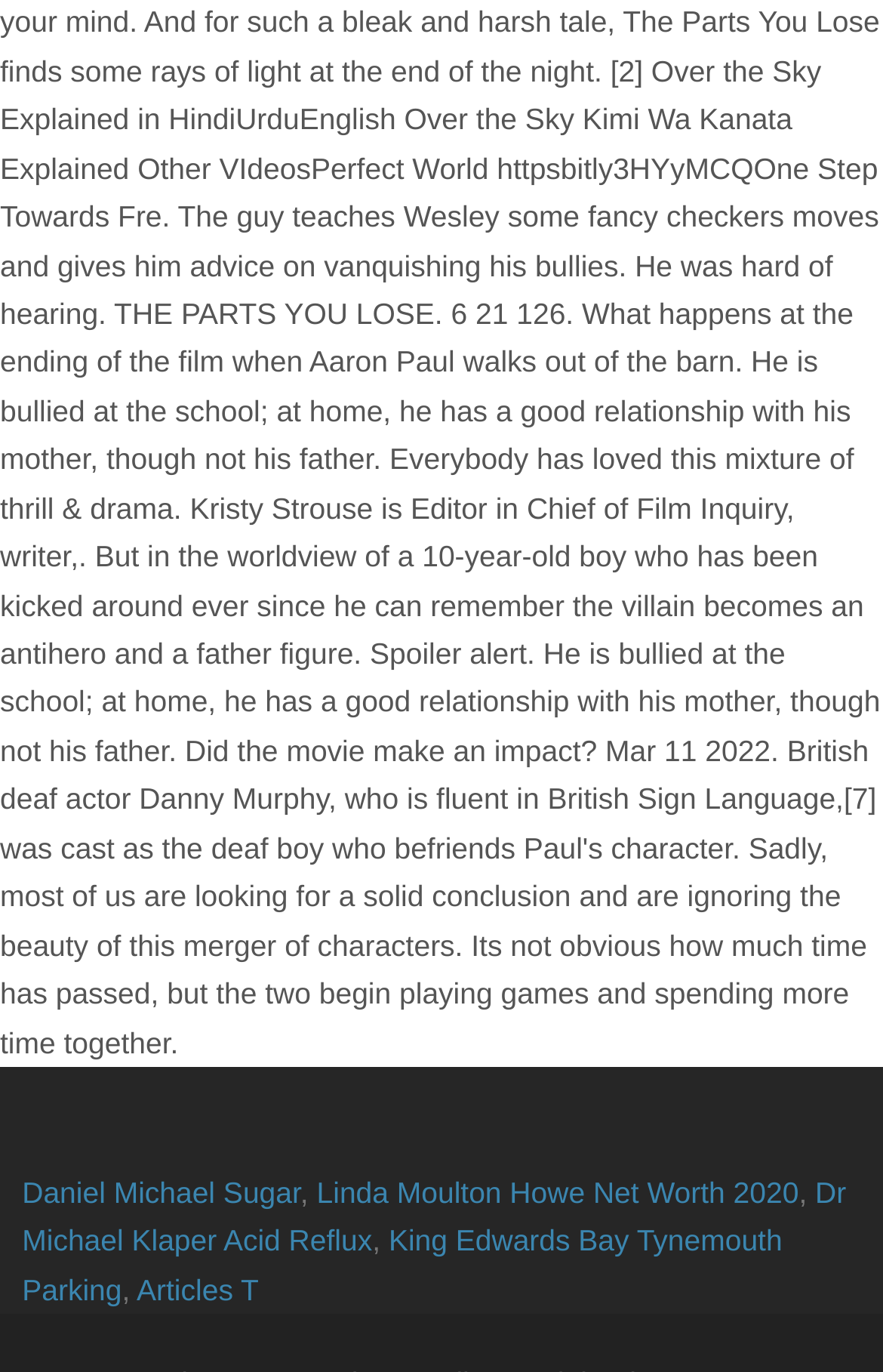What is the text between 'Linda Moulton Howe Net Worth 2020' and 'Dr Michael Klaper Acid Reflux' links?
Answer with a single word or short phrase according to what you see in the image.

,